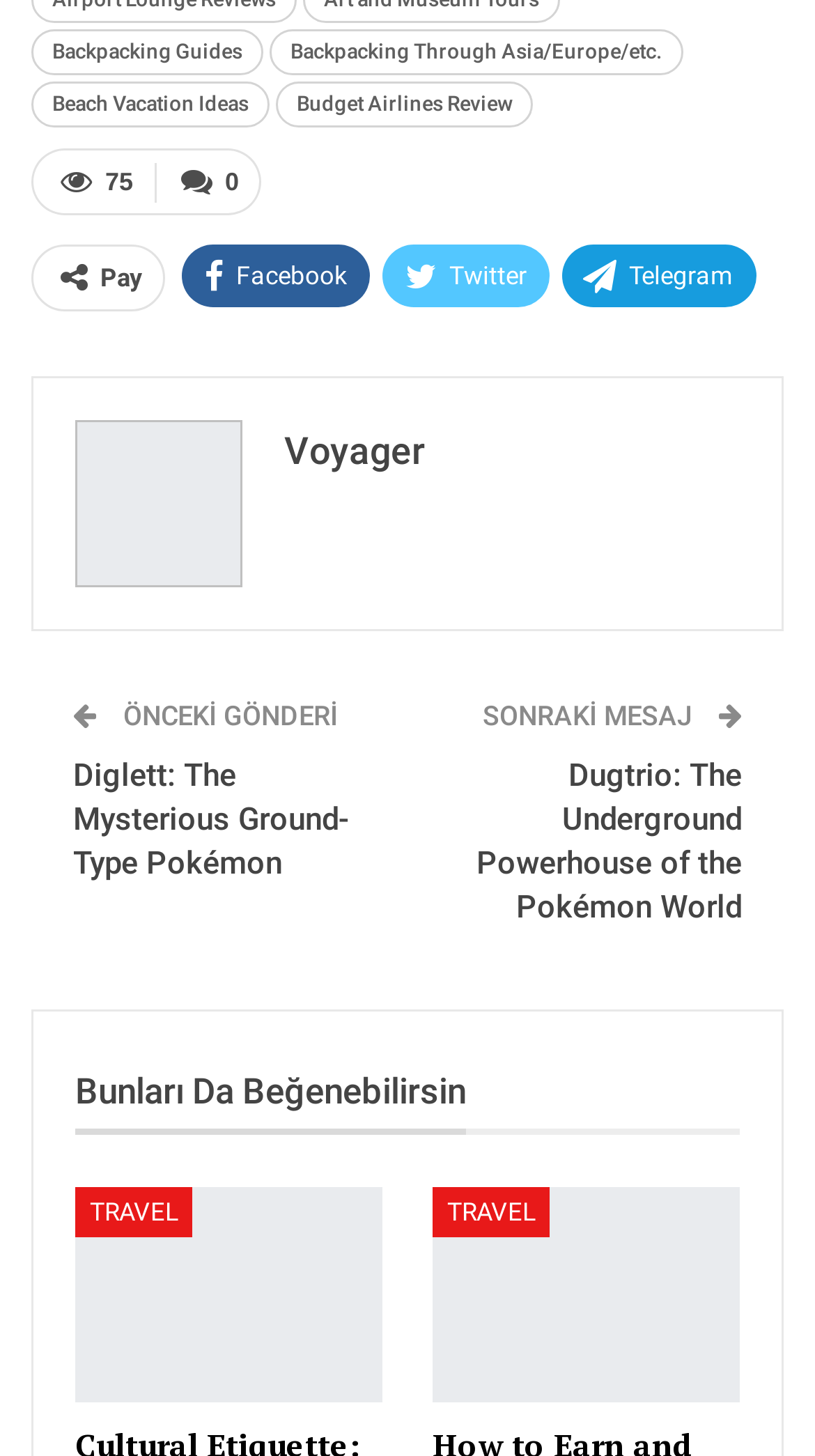Please provide the bounding box coordinates for the UI element as described: "Beach Vacation Ideas". The coordinates must be four floats between 0 and 1, represented as [left, top, right, bottom].

[0.038, 0.057, 0.331, 0.088]